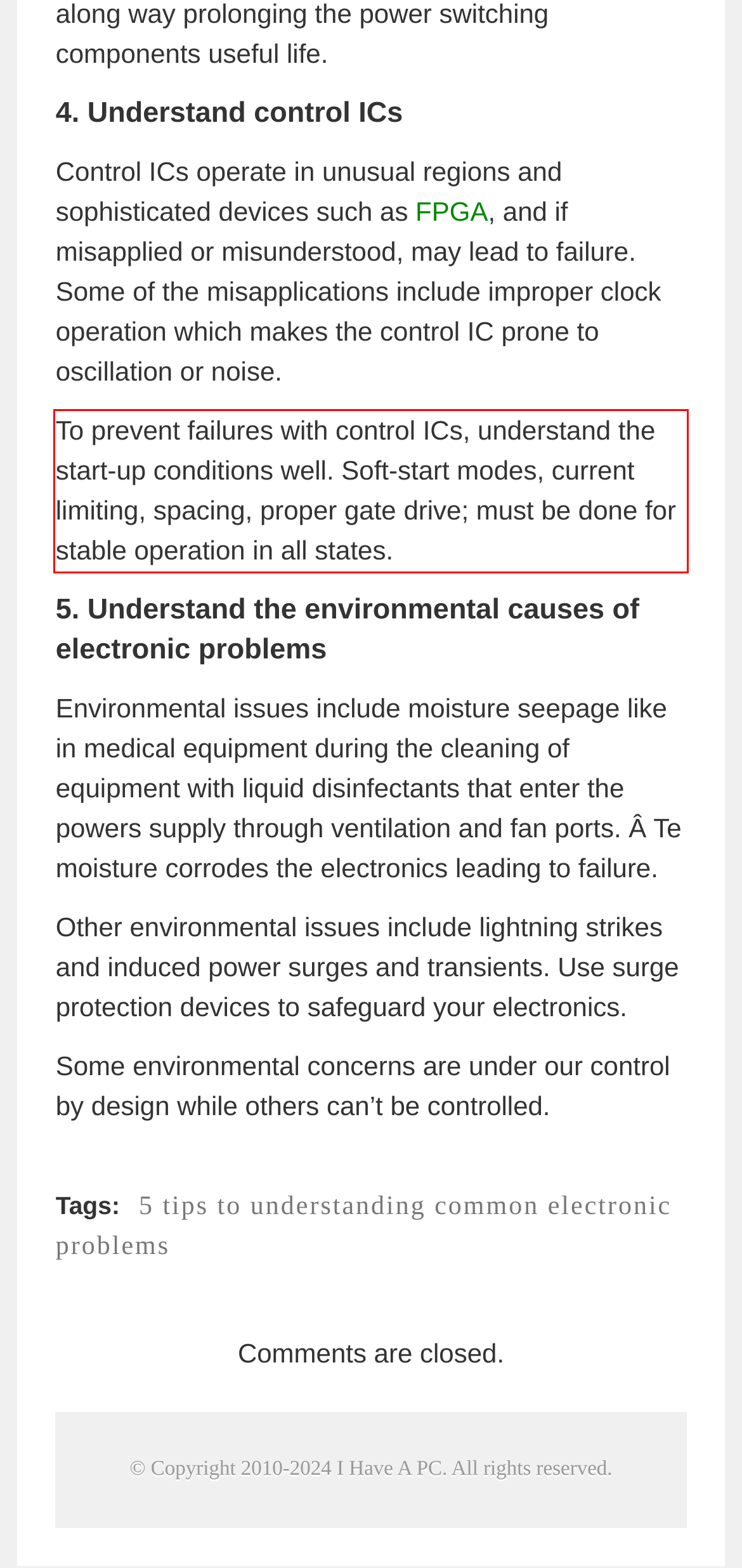Given a screenshot of a webpage, identify the red bounding box and perform OCR to recognize the text within that box.

To prevent failures with control ICs, understand the start-up conditions well. Soft-start modes, current limiting, spacing, proper gate drive; must be done for stable operation in all states.